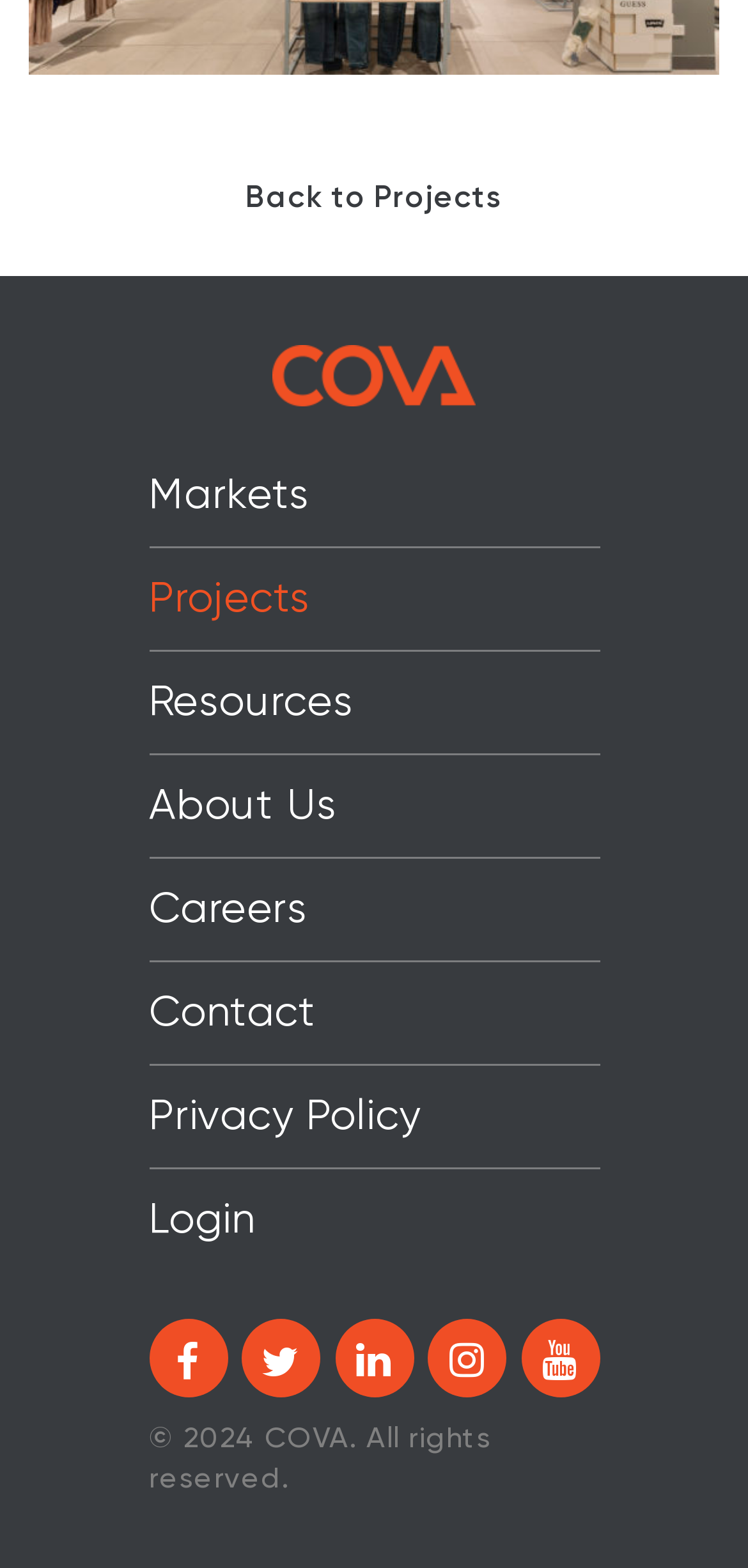Find and indicate the bounding box coordinates of the region you should select to follow the given instruction: "login".

[0.199, 0.763, 0.801, 0.792]